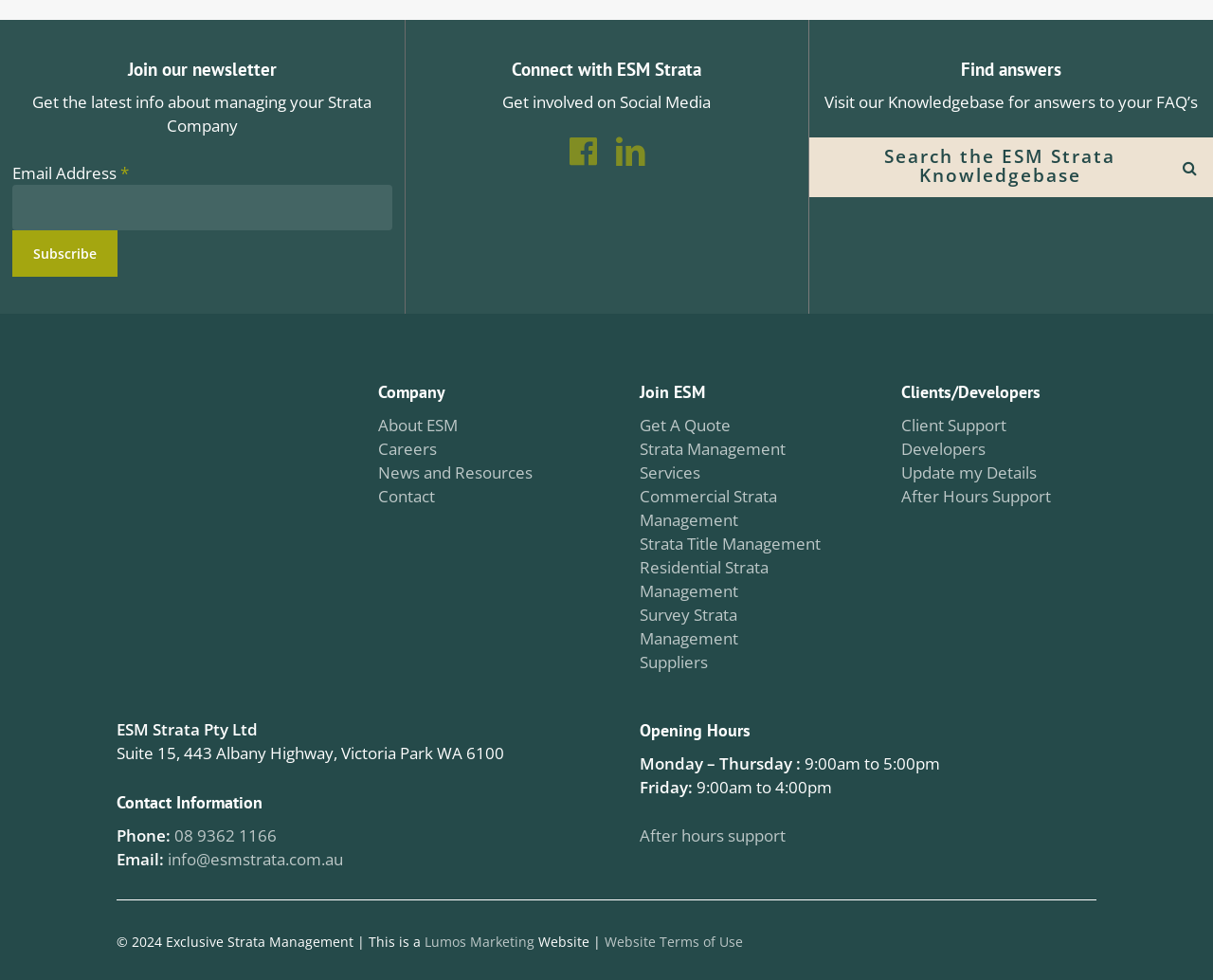What is the purpose of the 'Subscribe' button?
Refer to the image and give a detailed answer to the query.

The 'Subscribe' button is located below the 'Email Address' textbox, which suggests that it is used to submit the email address to join the newsletter, as indicated by the heading 'Join our newsletter' above.